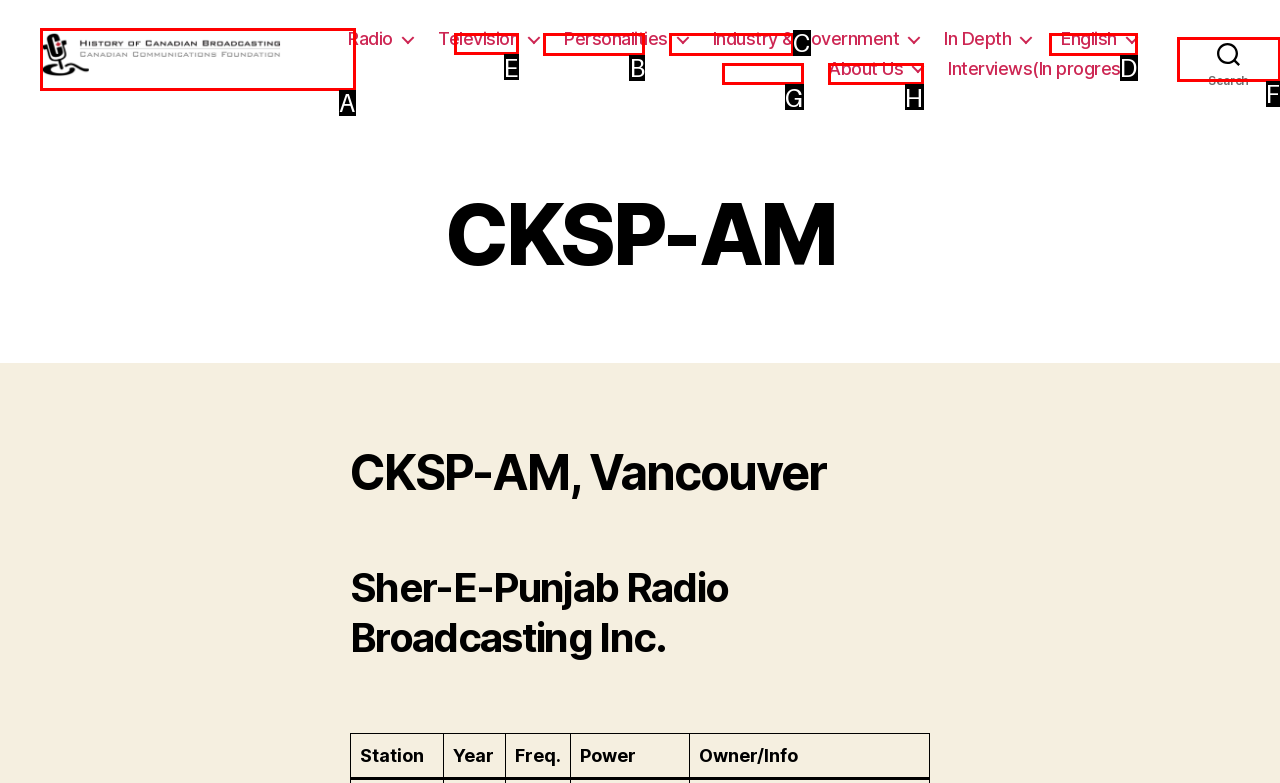Given the task: click the Radio link, point out the letter of the appropriate UI element from the marked options in the screenshot.

E